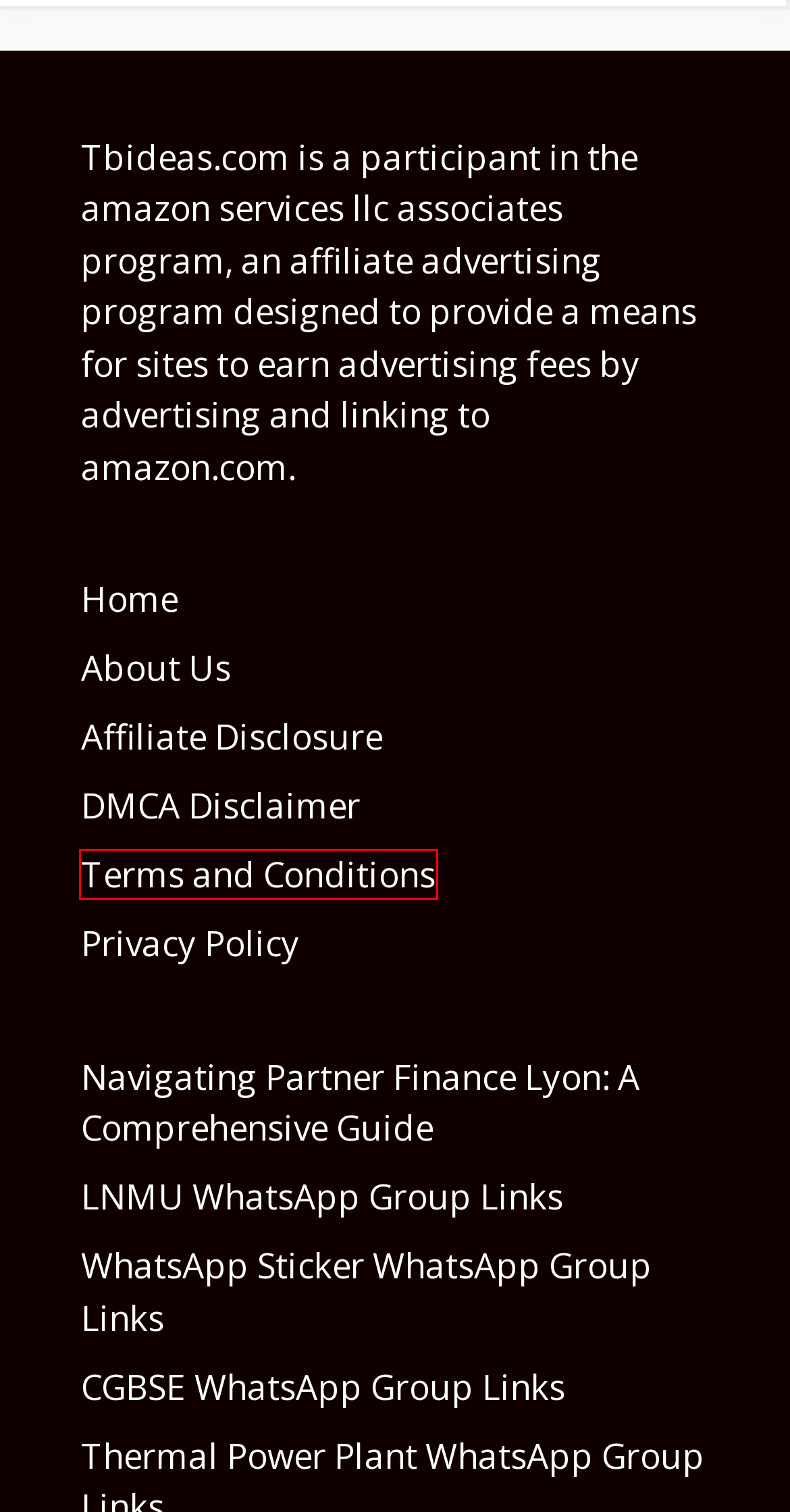A screenshot of a webpage is provided, featuring a red bounding box around a specific UI element. Identify the webpage description that most accurately reflects the new webpage after interacting with the selected element. Here are the candidates:
A. WhatsApp Sticker WhatsApp Group Links - TB Ideas
B. Affiliate Disclosure - TB Ideas
C. CGBSE WhatsApp Group Links - TB Ideas
D. Terms and Conditions - TB Ideas
E. TB Ideas - Get Every Idea Here
F. Privacy Policy - TB Ideas
G. DMCA Disclaimer - TB Ideas
H. Navigating Partner Finance Lyon: A Comprehensive Guide - TB Ideas

D